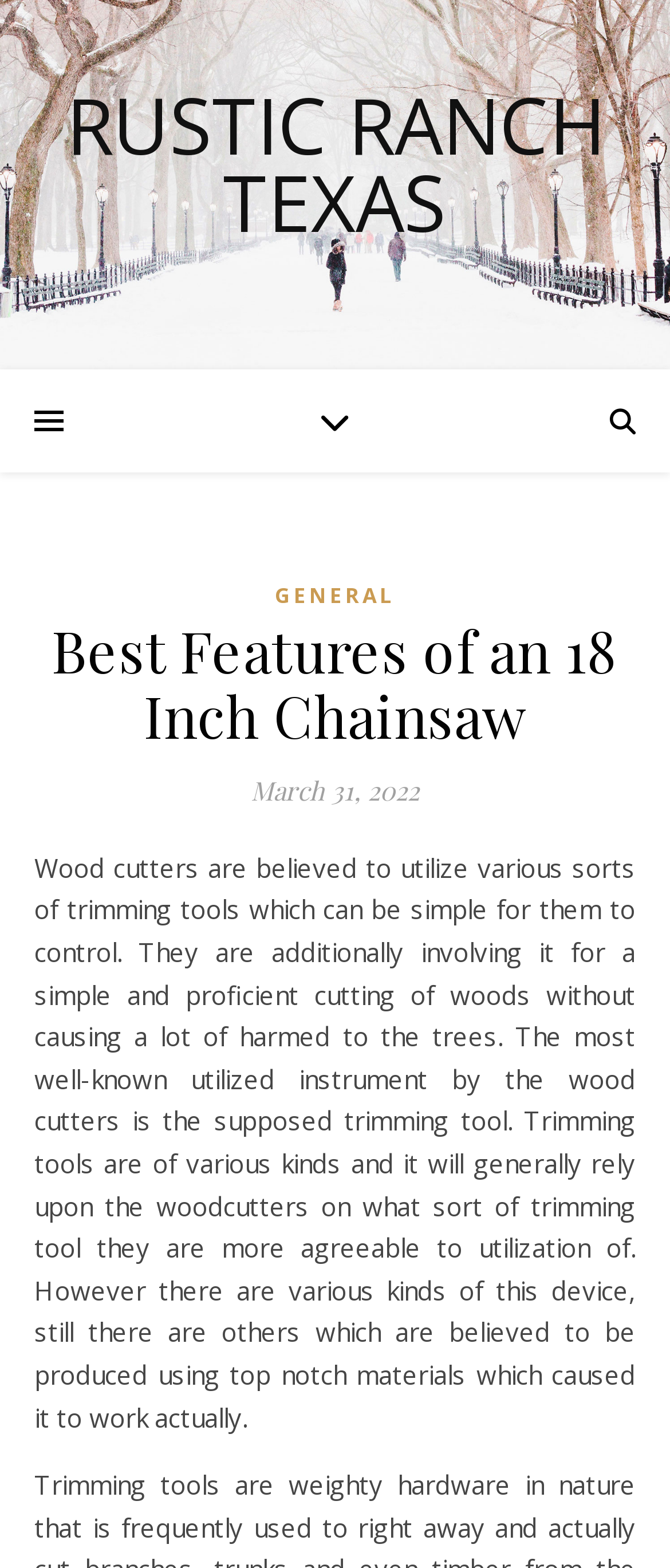Given the element description, predict the bounding box coordinates in the format (top-left x, top-left y, bottom-right x, bottom-right y), using floating point numbers between 0 and 1: General

[0.41, 0.367, 0.59, 0.394]